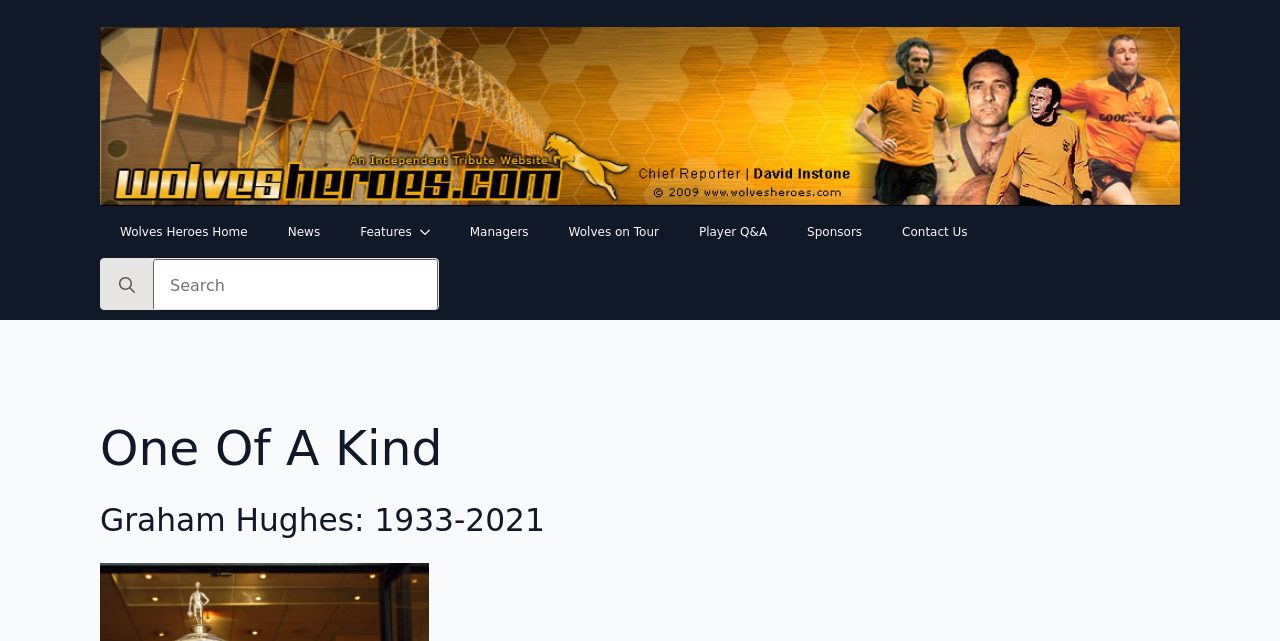Pinpoint the bounding box coordinates of the element you need to click to execute the following instruction: "Contact Us". The bounding box should be represented by four float numbers between 0 and 1, in the format [left, top, right, bottom].

[0.689, 0.321, 0.772, 0.403]